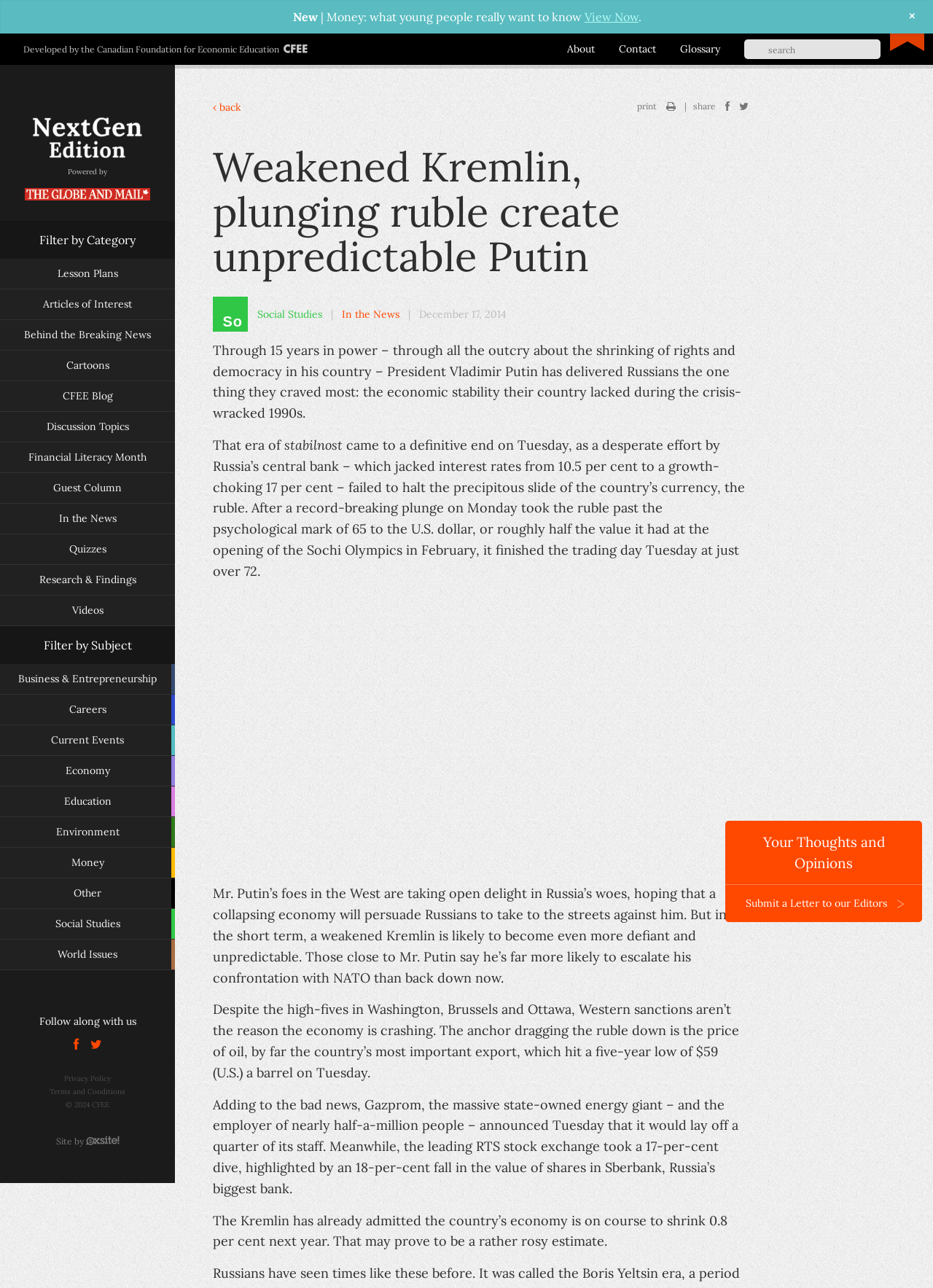What is the name of the organization that developed this website?
Answer briefly with a single word or phrase based on the image.

Canadian Foundation for Economic Education